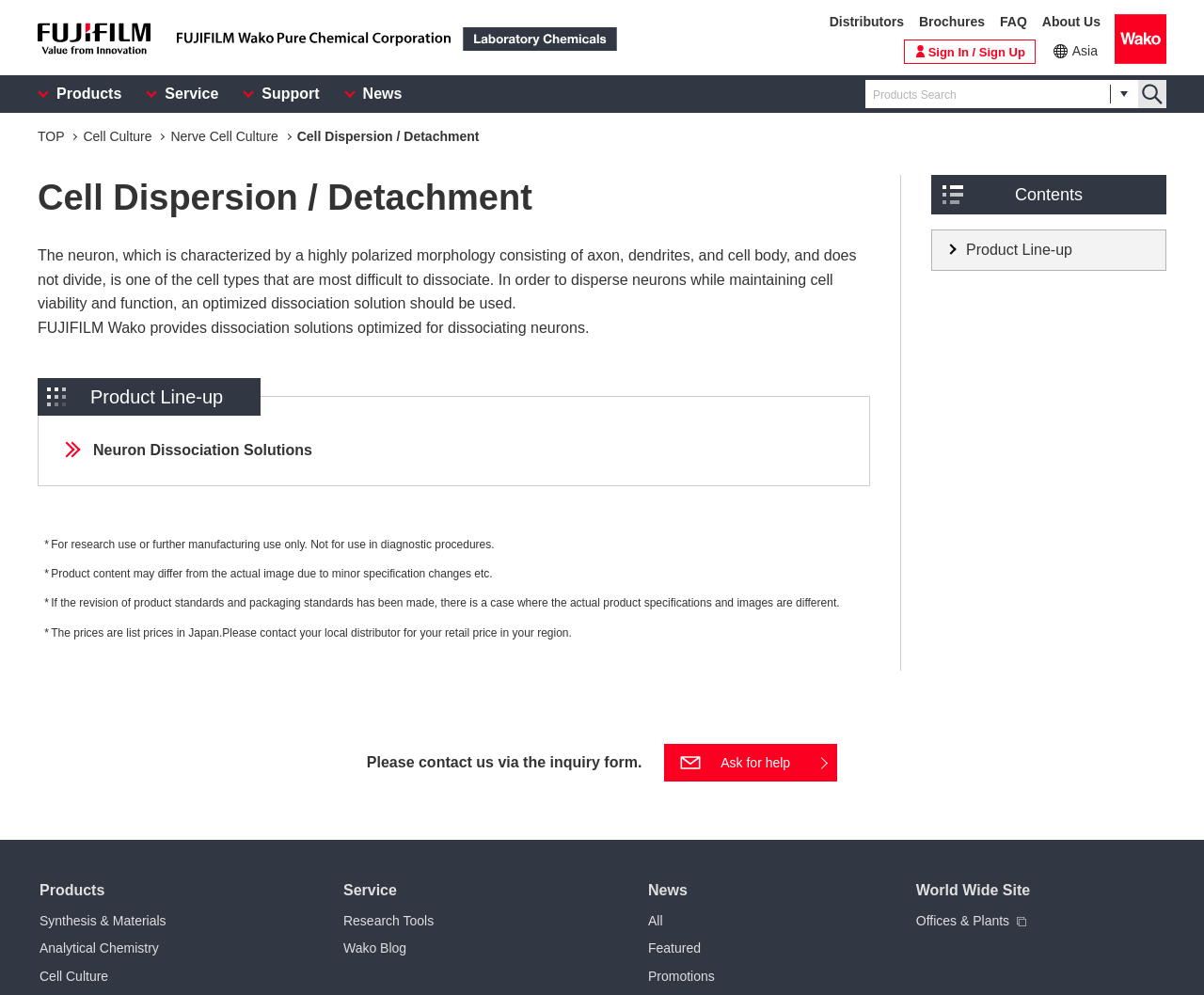Find the bounding box coordinates for the element that must be clicked to complete the instruction: "Explore the category of entertainment". The coordinates should be four float numbers between 0 and 1, indicated as [left, top, right, bottom].

None